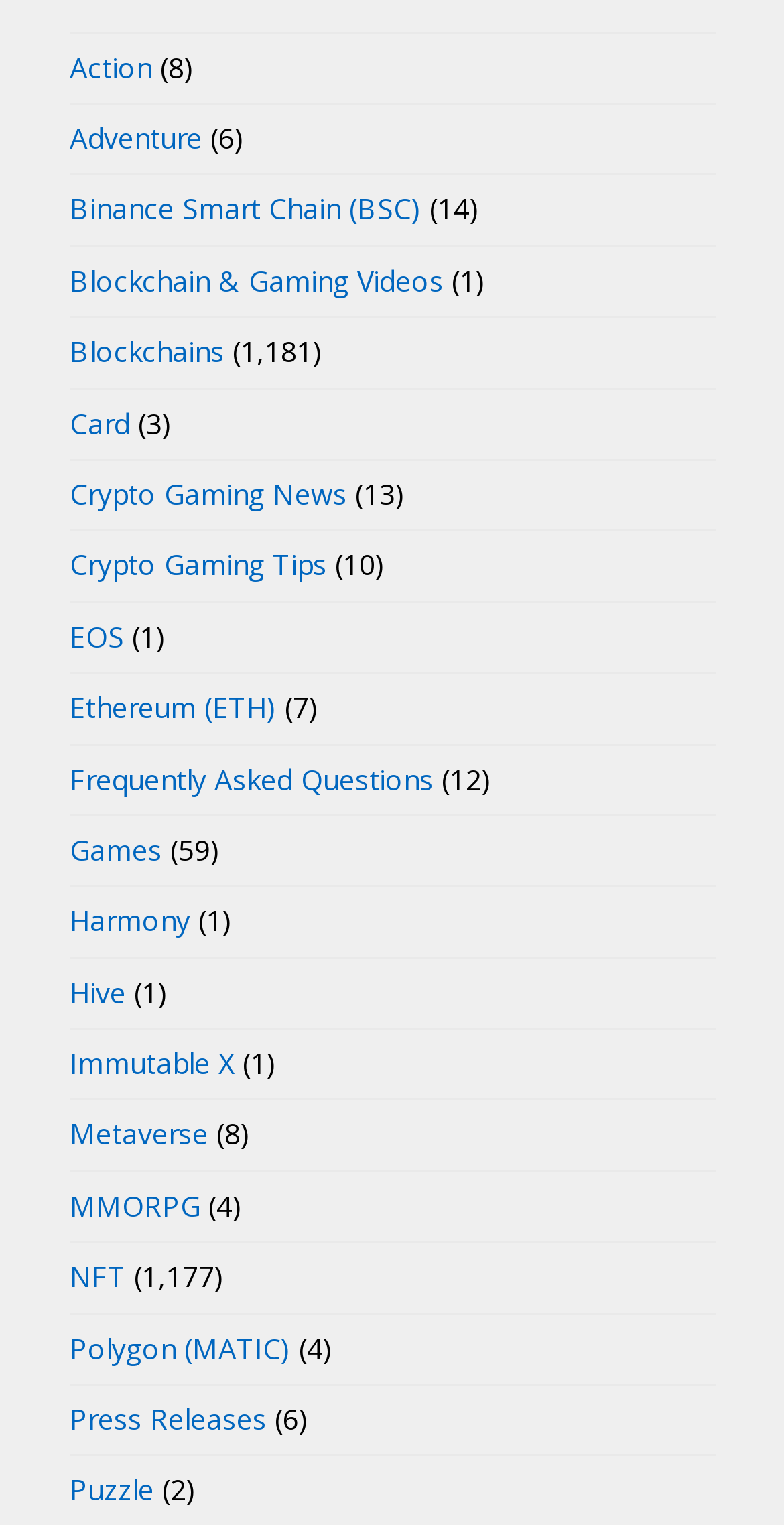Please identify the bounding box coordinates of the element's region that should be clicked to execute the following instruction: "Visit Blockchain & Gaming Videos". The bounding box coordinates must be four float numbers between 0 and 1, i.e., [left, top, right, bottom].

[0.088, 0.171, 0.565, 0.196]